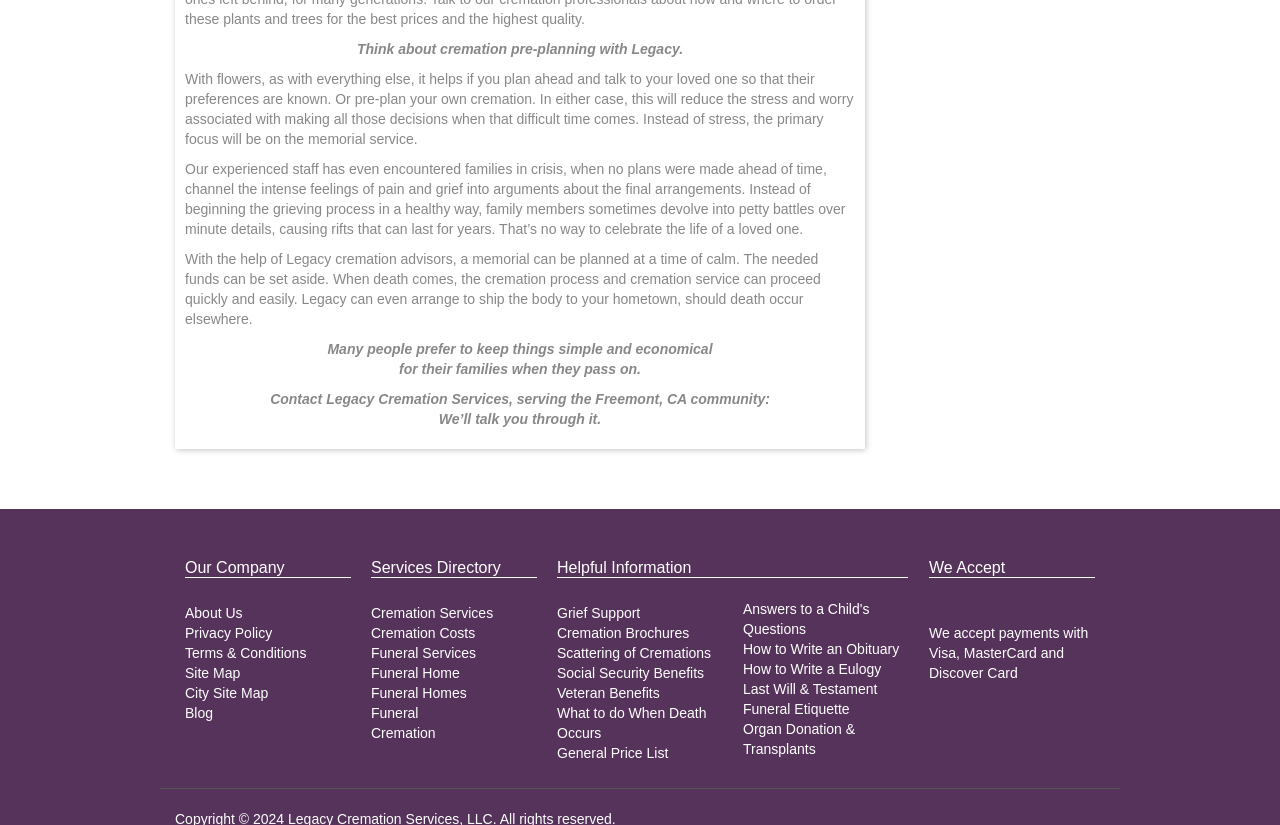What is the company's name?
Please provide a comprehensive answer to the question based on the webpage screenshot.

The company's name is mentioned in the text 'Contact Legacy Cremation Services, serving the Freemont, CA community:' which suggests that the company's name is Legacy.